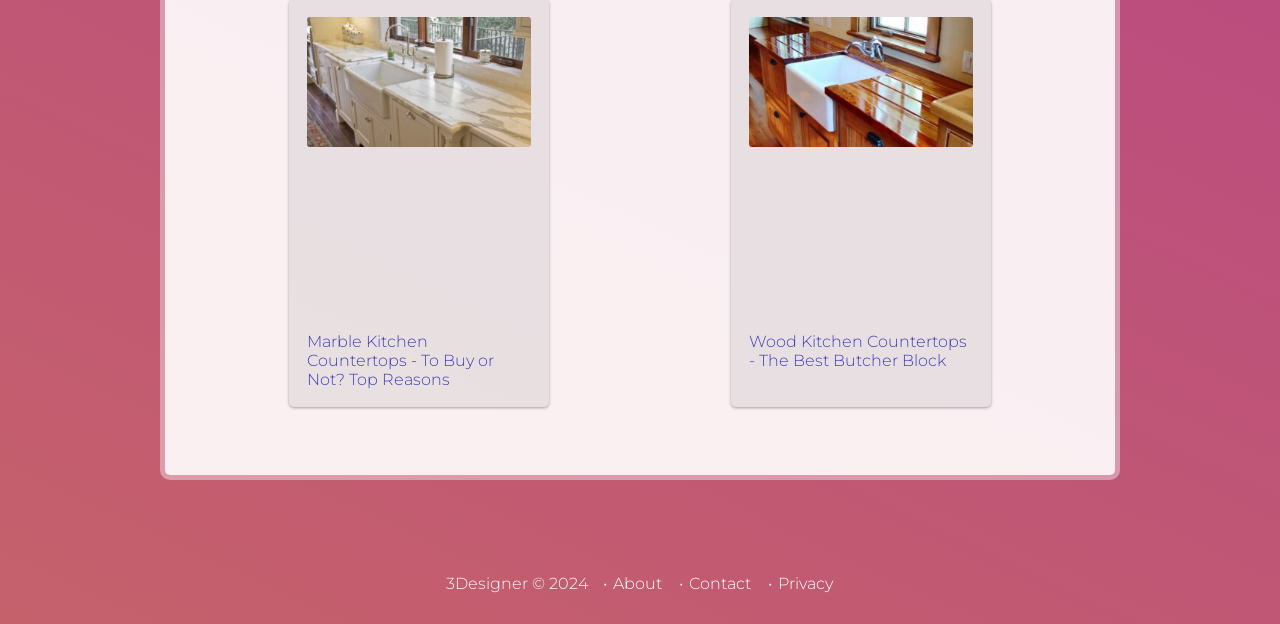What is the topic of the first link?
Could you answer the question with a detailed and thorough explanation?

The first link on the webpage has an OCR text 'Marble Kitchen Countertops - To Buy or Not? Top Reasons', so the topic of the first link is Marble Kitchen Countertops.